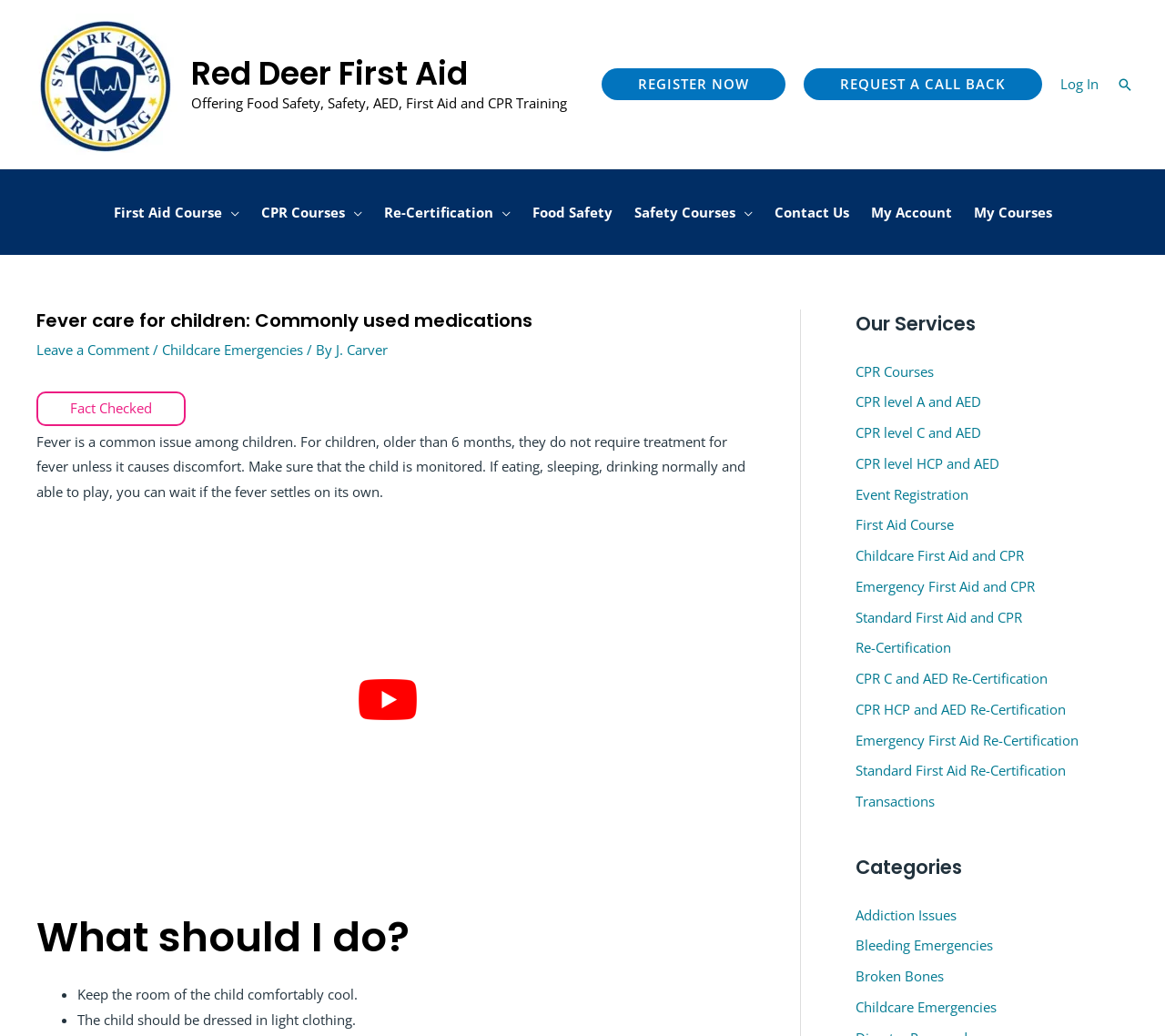Identify the bounding box coordinates of the section to be clicked to complete the task described by the following instruction: "View 'CPR Courses'". The coordinates should be four float numbers between 0 and 1, formatted as [left, top, right, bottom].

[0.734, 0.349, 0.802, 0.367]